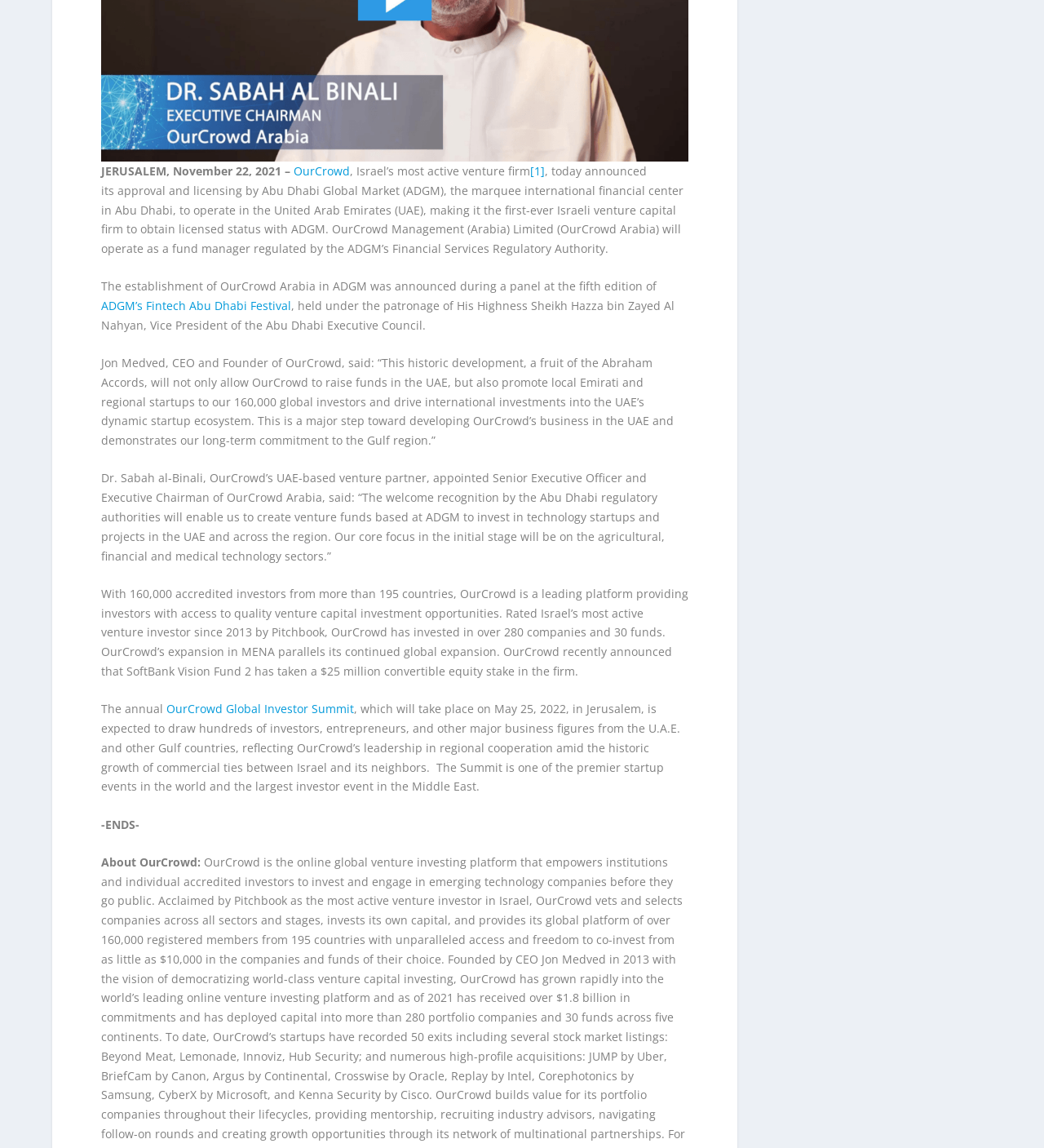Using the element description: "ADGM’s Fintech Abu Dhabi Festival", determine the bounding box coordinates. The coordinates should be in the format [left, top, right, bottom], with values between 0 and 1.

[0.097, 0.26, 0.279, 0.273]